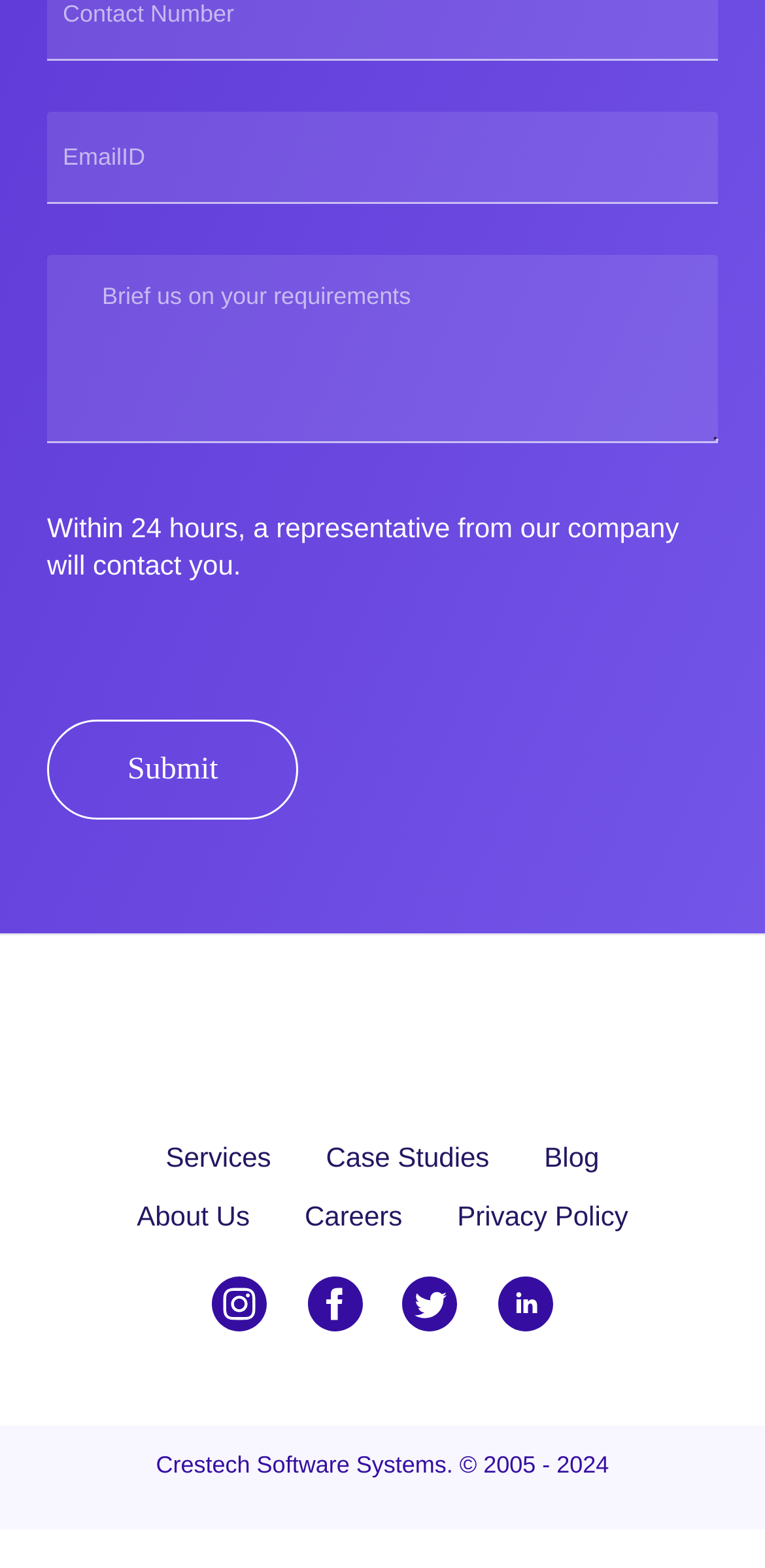Please provide the bounding box coordinates for the element that needs to be clicked to perform the following instruction: "Submit the form". The coordinates should be given as four float numbers between 0 and 1, i.e., [left, top, right, bottom].

[0.062, 0.459, 0.39, 0.523]